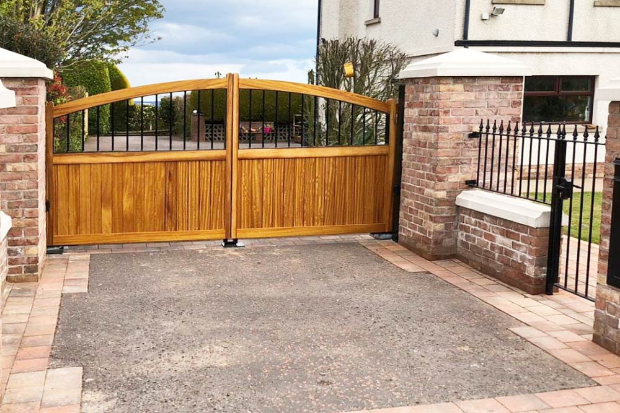What is the purpose of the stone pillars?
Provide a concise answer using a single word or phrase based on the image.

Add durability and stability